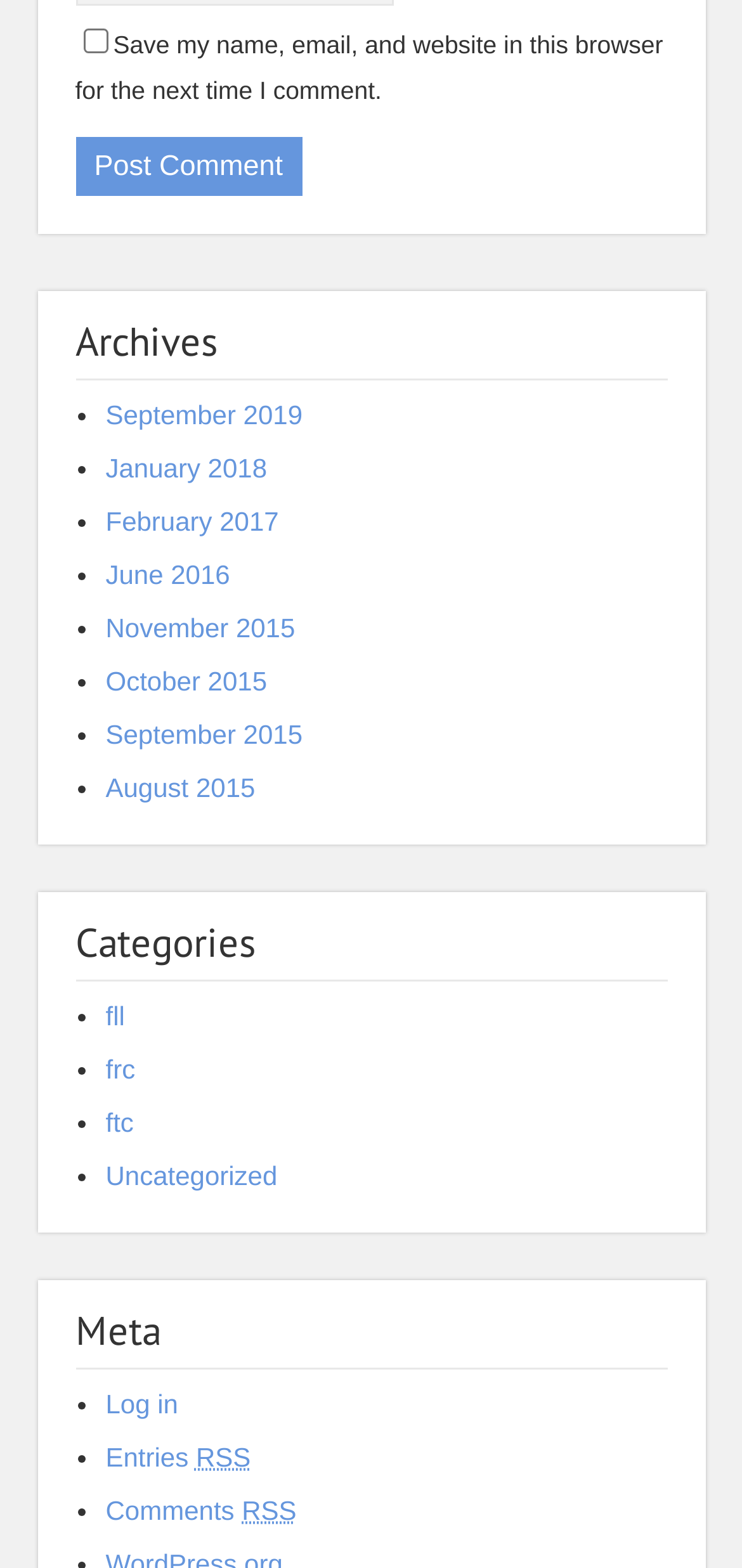How many checkboxes are there on the webpage?
Look at the image and answer the question with a single word or phrase.

1